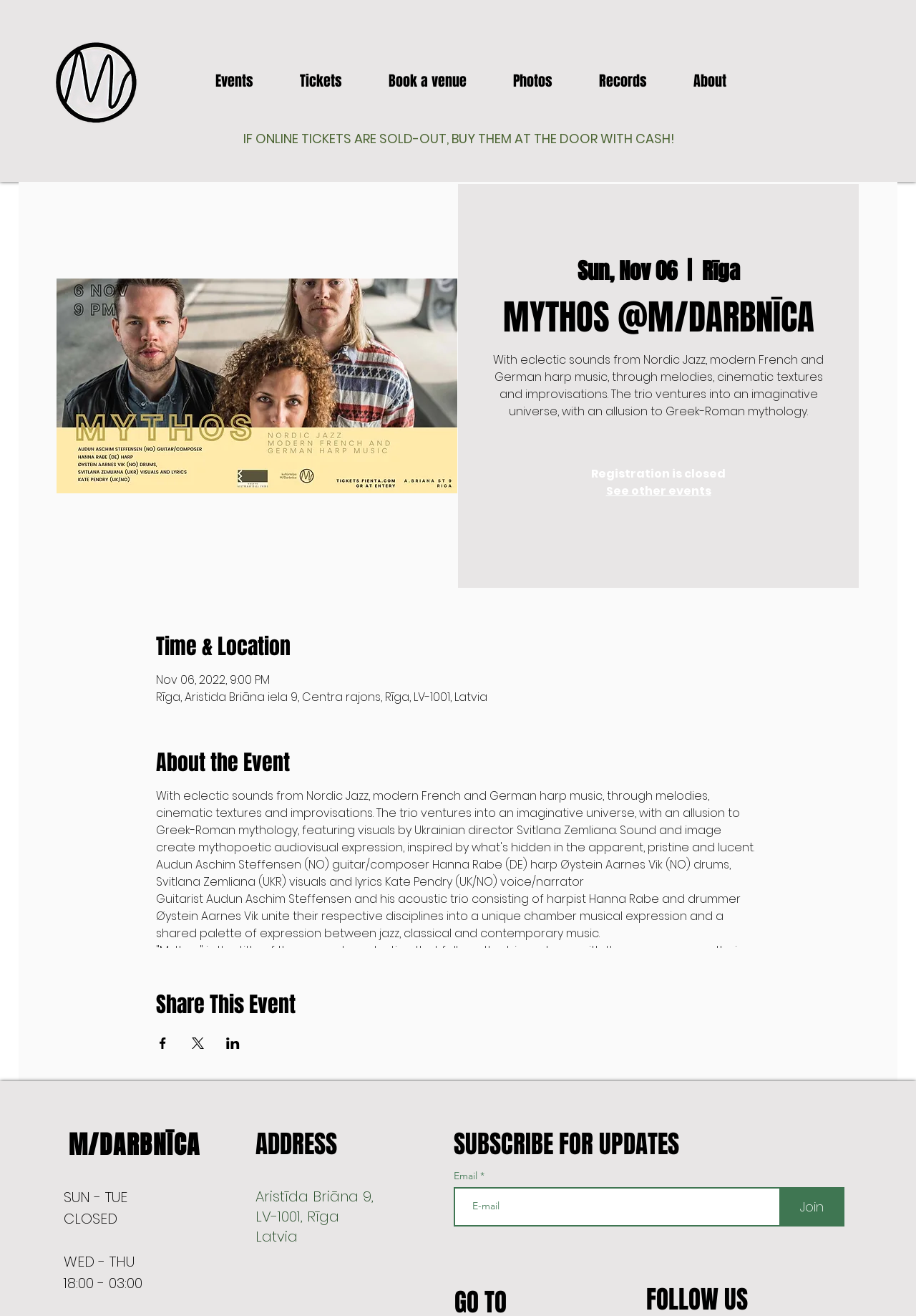From the element description: "name="email" placeholder="E-mail"", extract the bounding box coordinates of the UI element. The coordinates should be expressed as four float numbers between 0 and 1, in the order [left, top, right, bottom].

[0.496, 0.902, 0.922, 0.932]